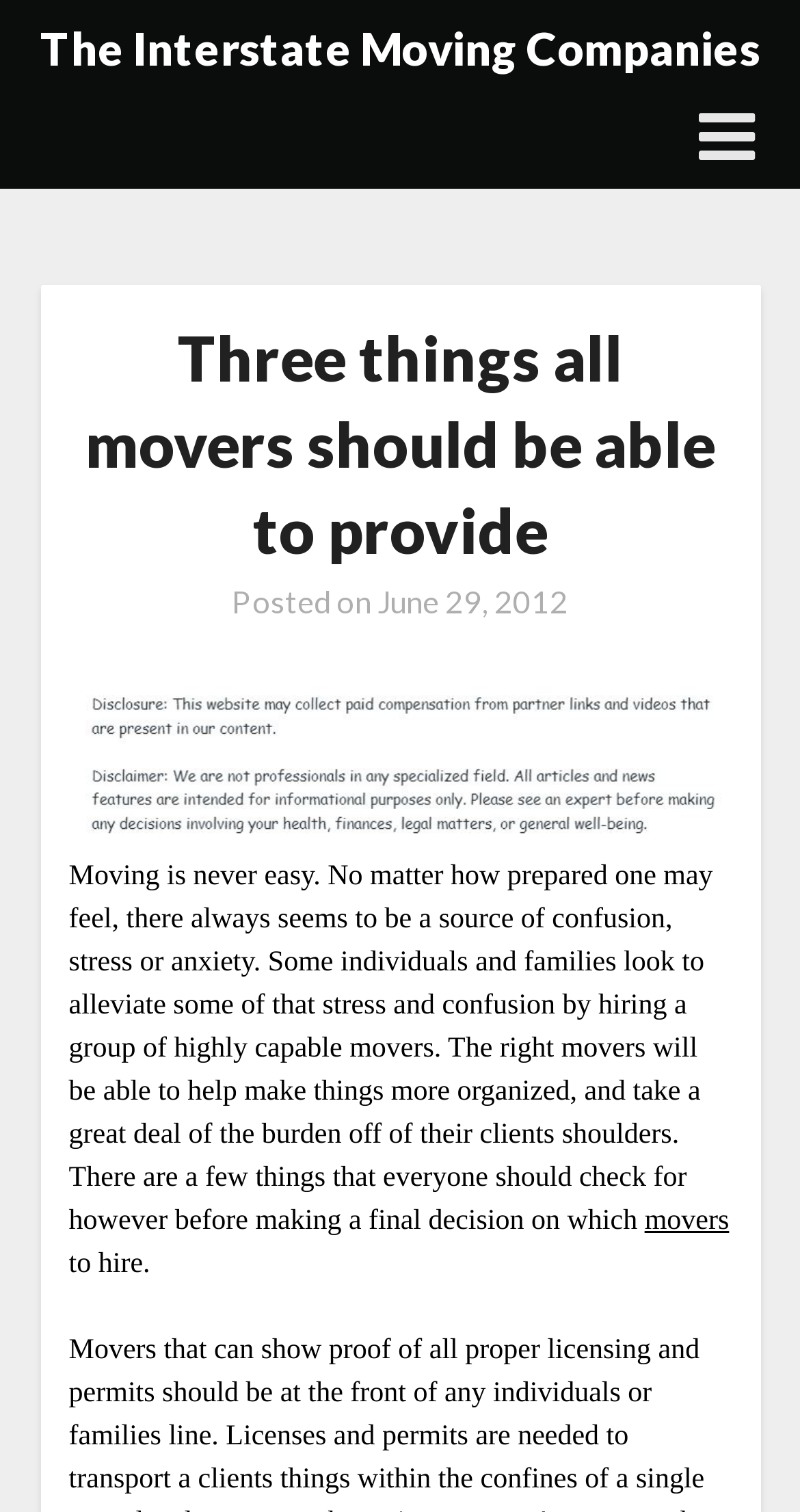Answer succinctly with a single word or phrase:
What is the purpose of hiring a moving company?

To alleviate stress and confusion